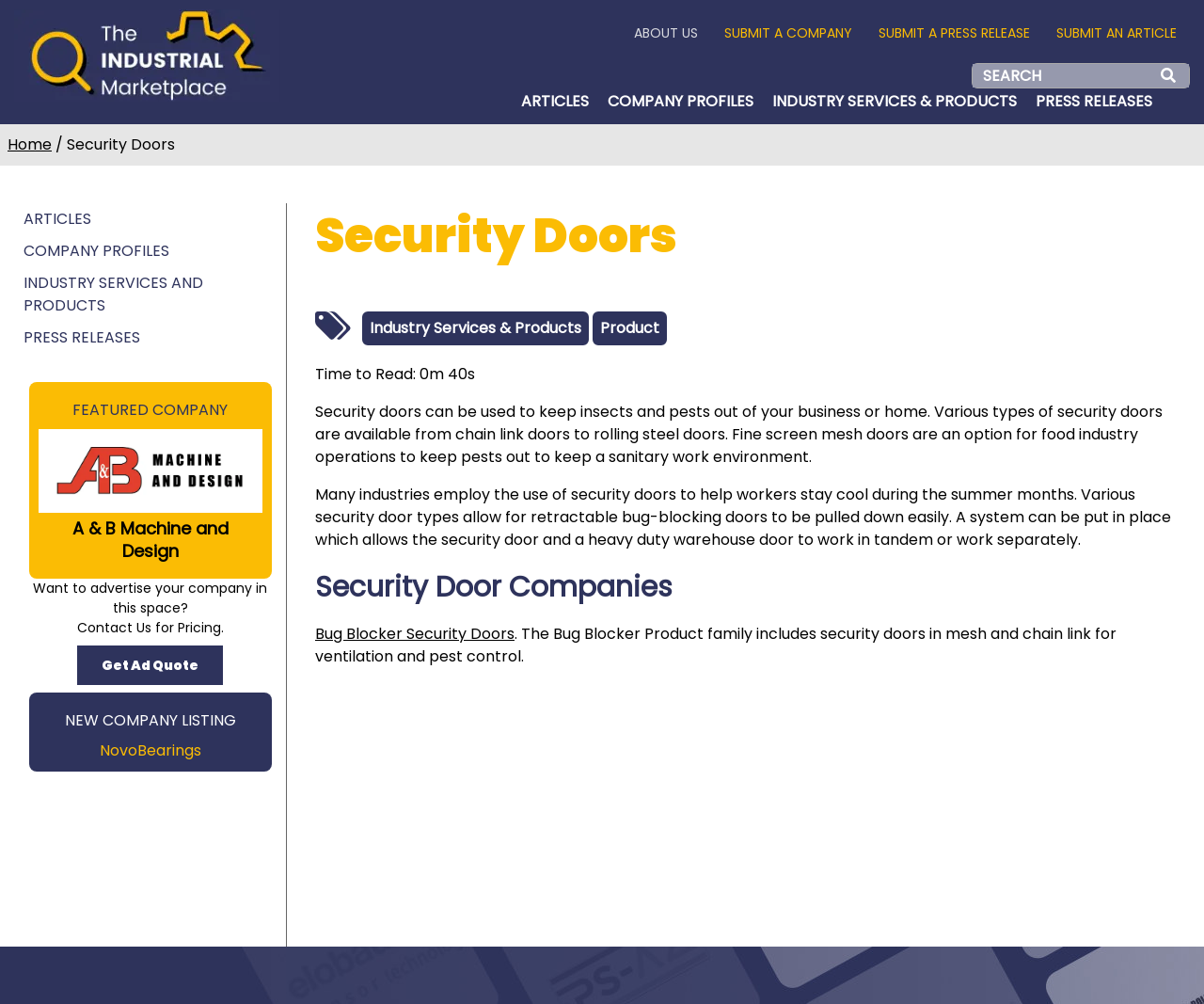What is the purpose of security doors?
Respond to the question with a well-detailed and thorough answer.

According to the webpage, security doors can be used to keep insects and pests out of a business or home, and they are also used in the food industry to keep a sanitary work environment.